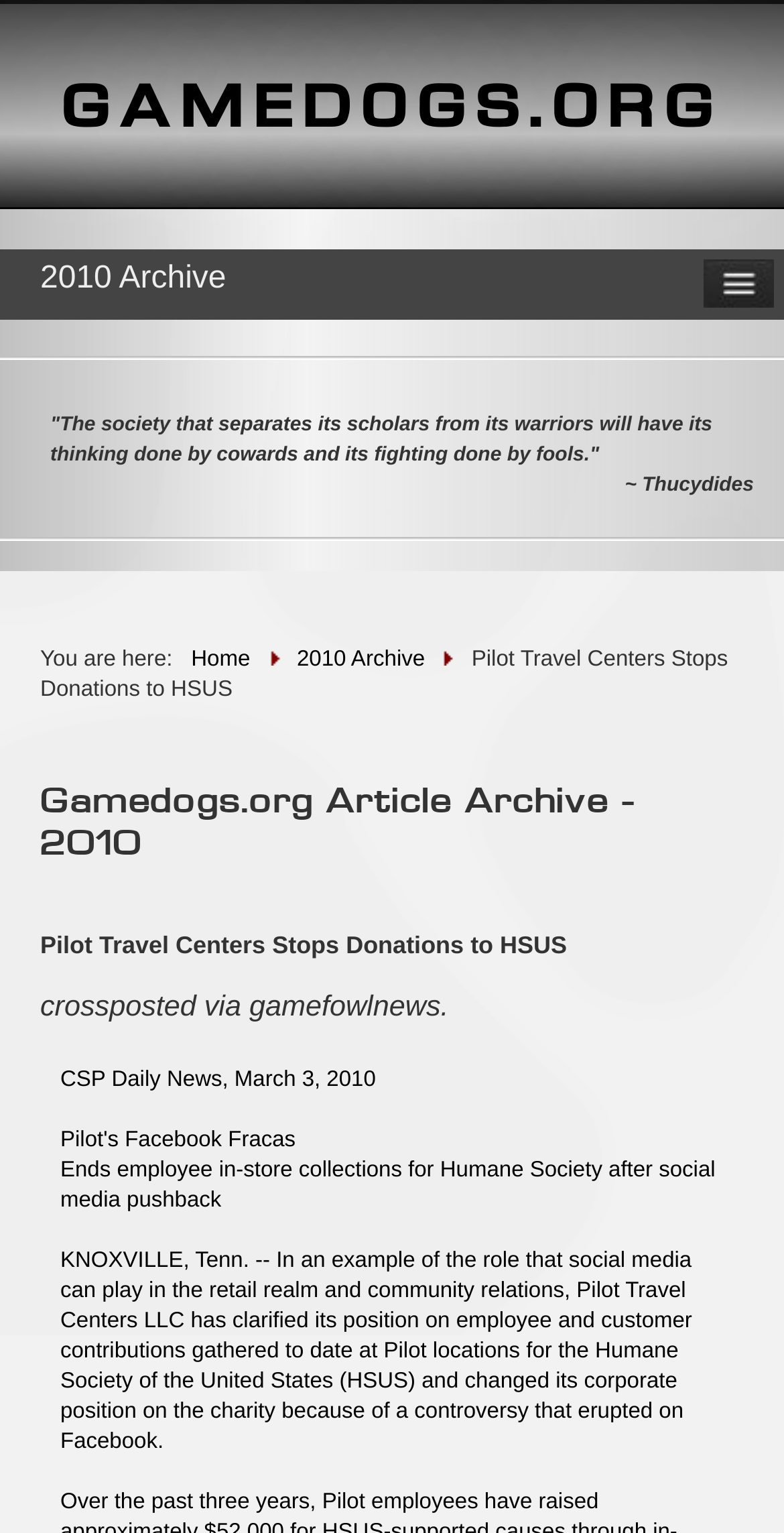Use a single word or phrase to answer this question: 
What is the charity mentioned in the article?

Humane Society of the United States